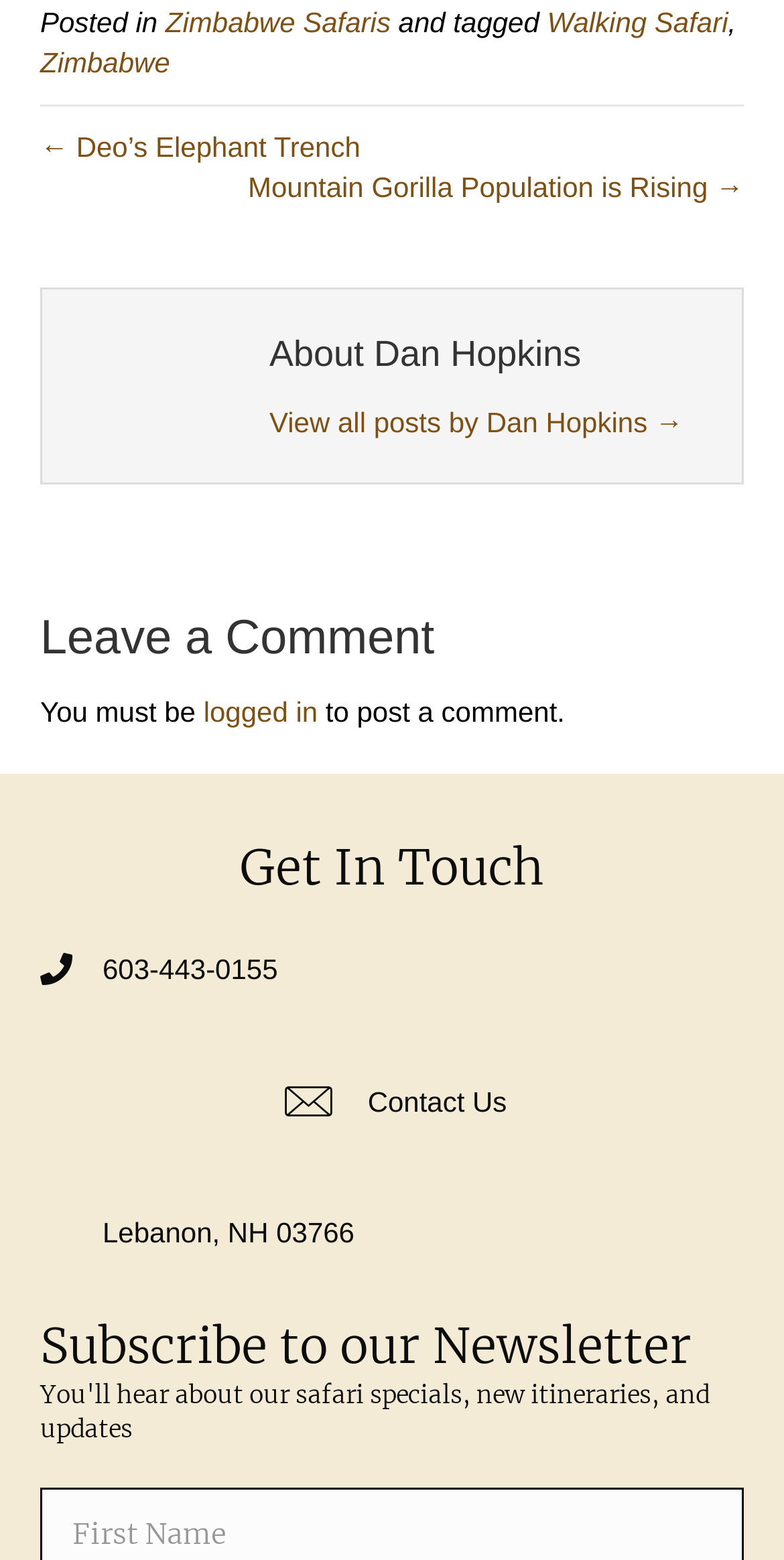Provide the bounding box coordinates for the area that should be clicked to complete the instruction: "Subscribe to our Newsletter".

[0.051, 0.843, 0.949, 0.886]